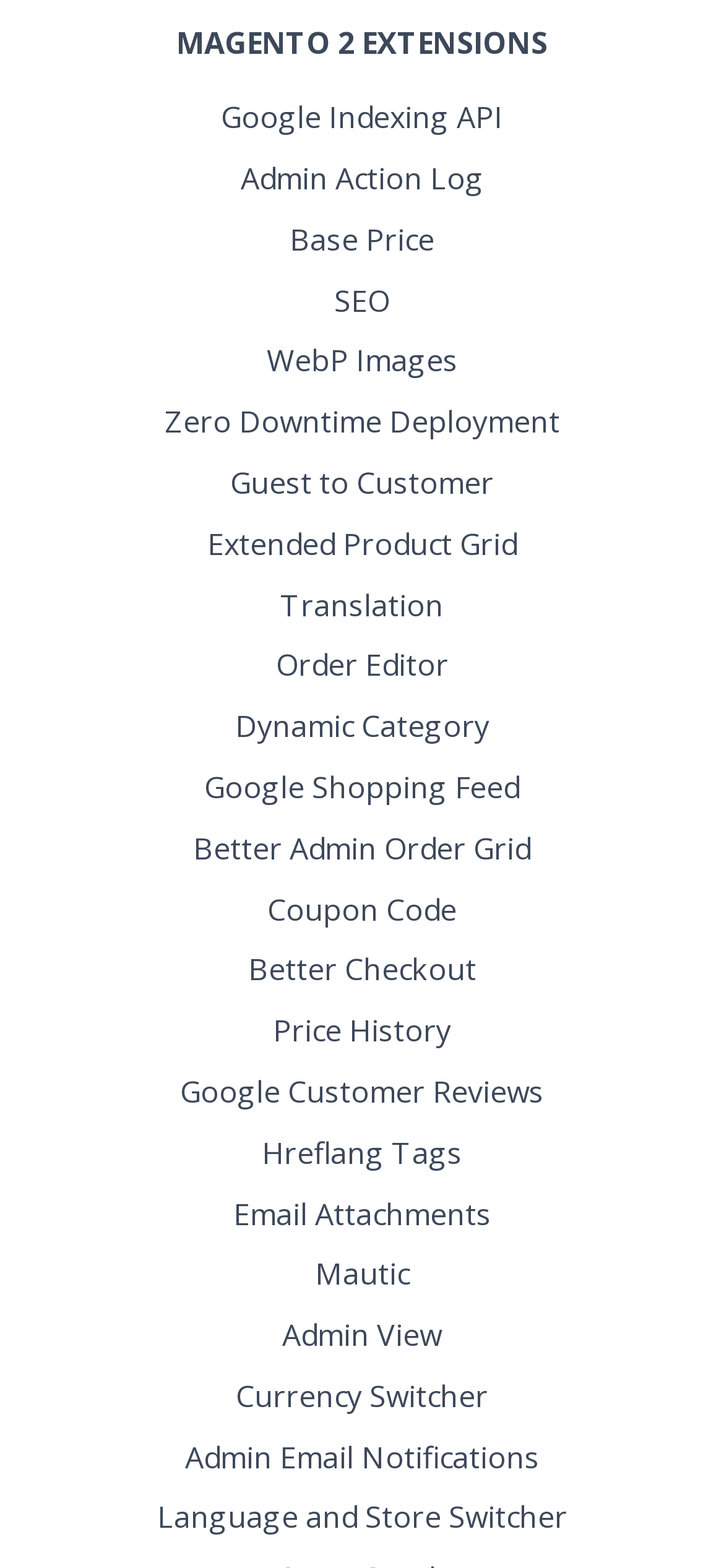Answer briefly with one word or phrase:
What is the link located at the bottom of the webpage?

Language and Store Switcher